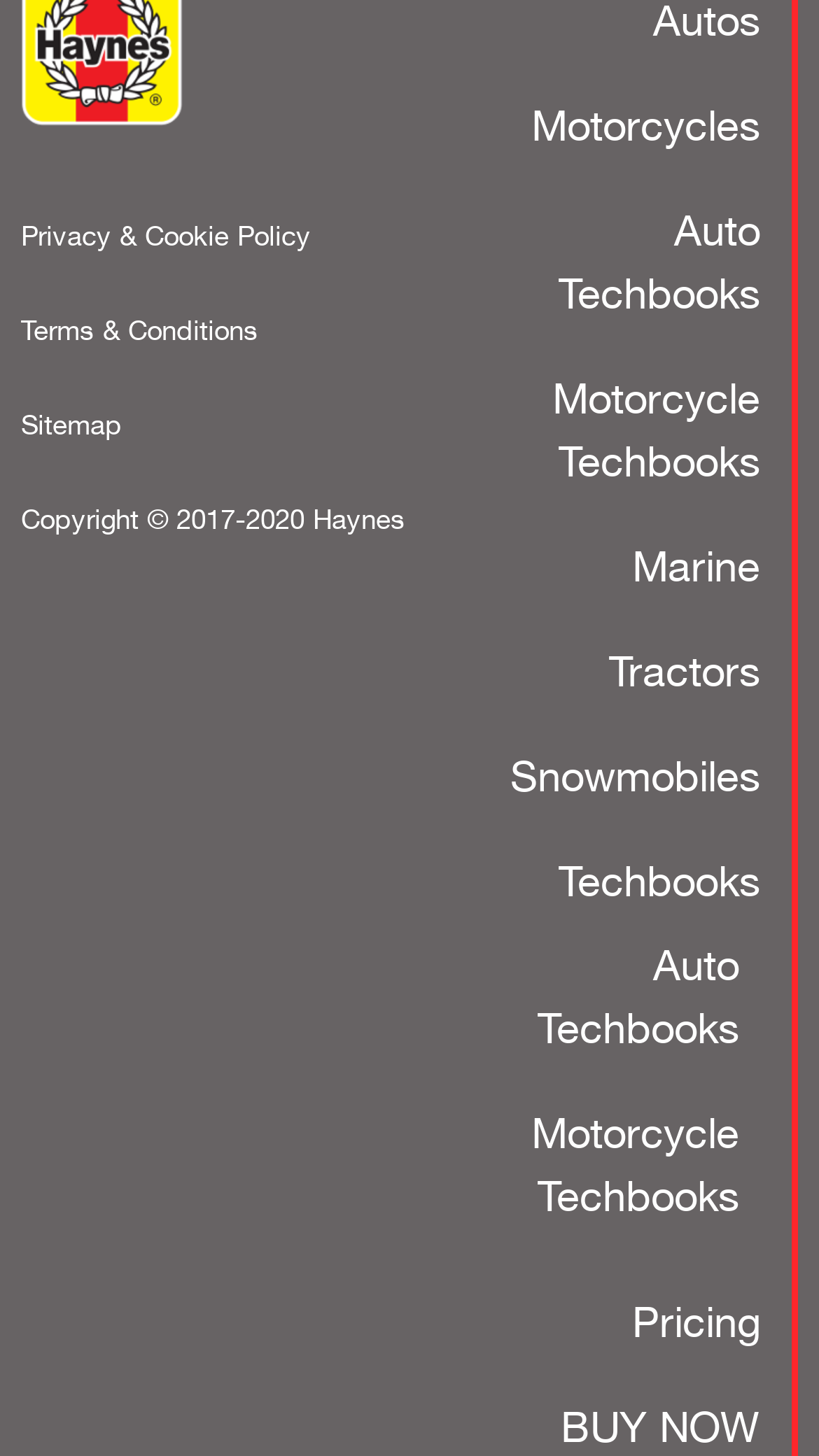Examine the image carefully and respond to the question with a detailed answer: 
How many links are in the footer?

I counted the number of links in the footer section, which are 'Privacy & Cookie Policy', 'Terms & Conditions', 'Sitemap', and the copyright information, so there are 4 links in total.